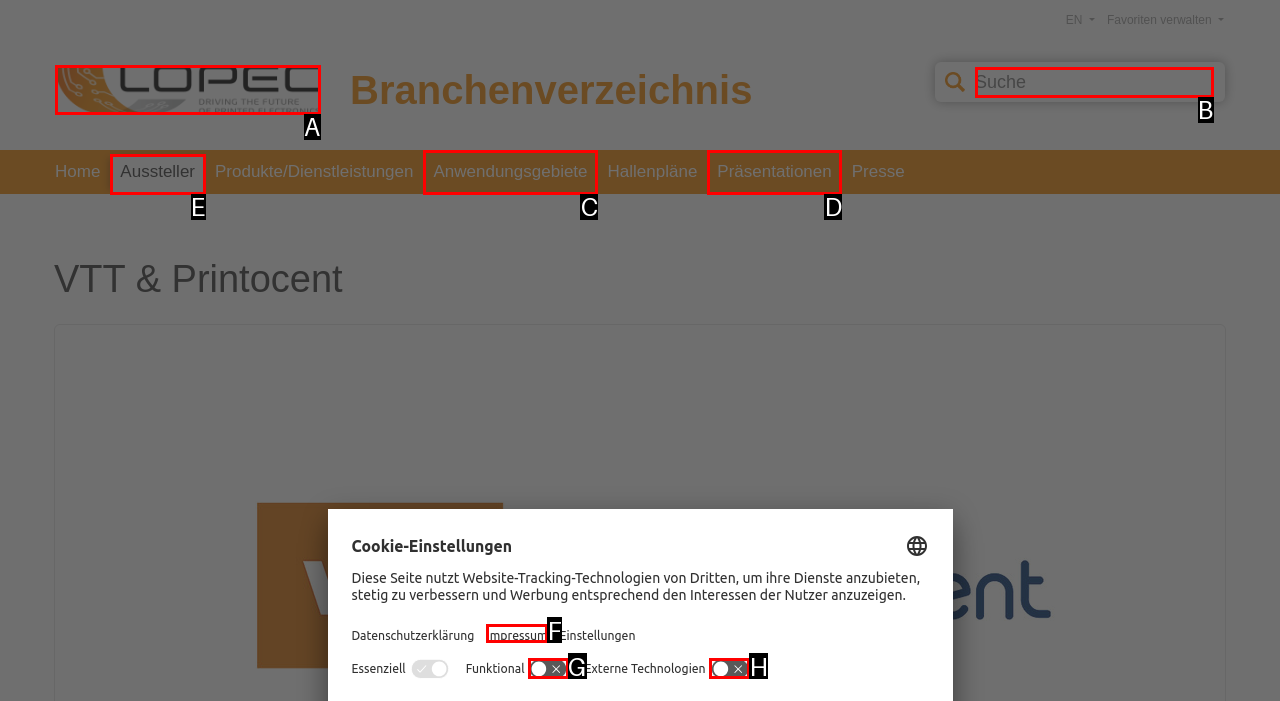Determine which option matches the description: name="sb1" placeholder="Suche" title="Suchbegriff hier eingeben". Answer using the letter of the option.

B